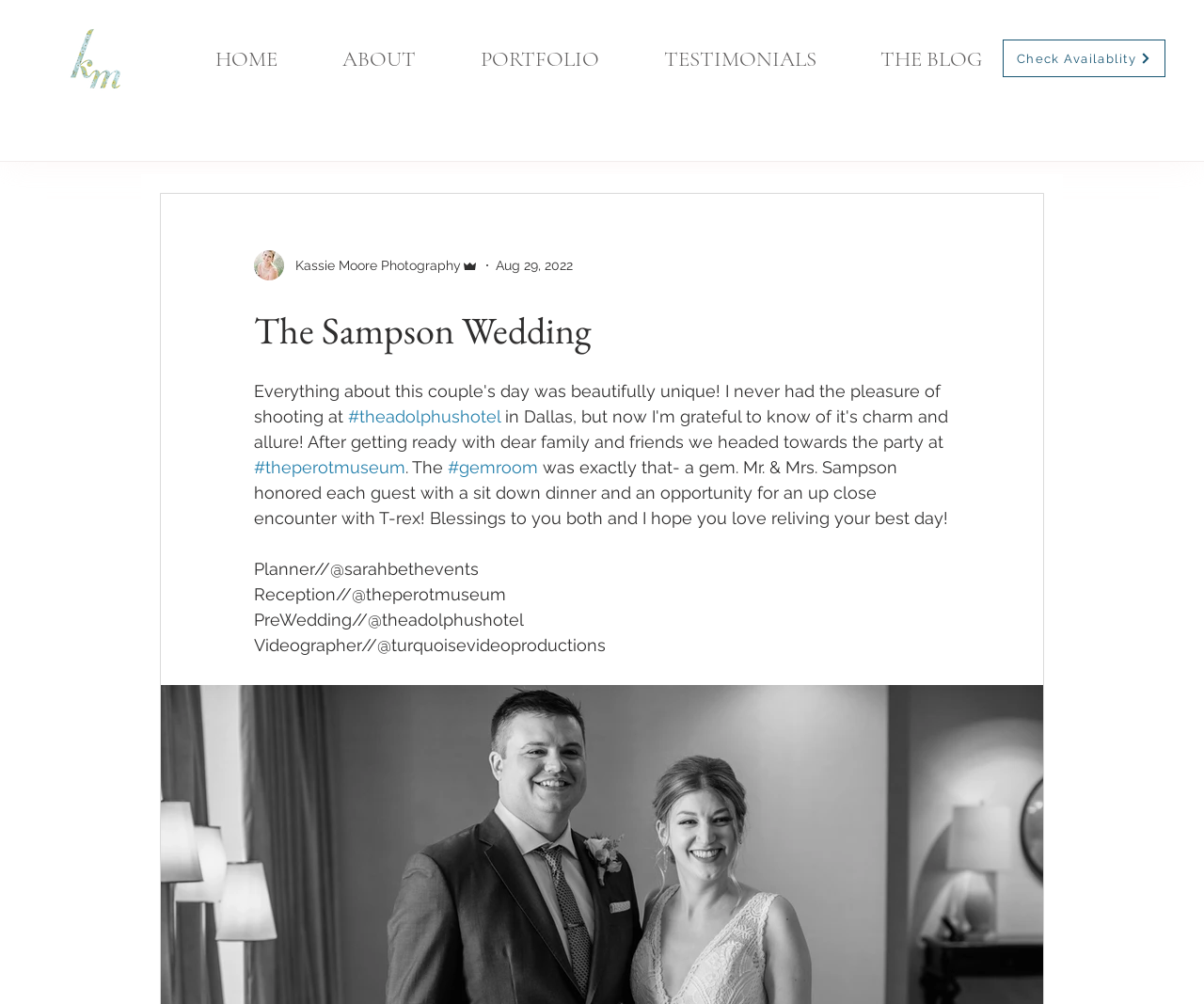Provide the bounding box coordinates for the specified HTML element described in this description: "THE BLOG". The coordinates should be four float numbers ranging from 0 to 1, in the format [left, top, right, bottom].

[0.704, 0.045, 0.841, 0.073]